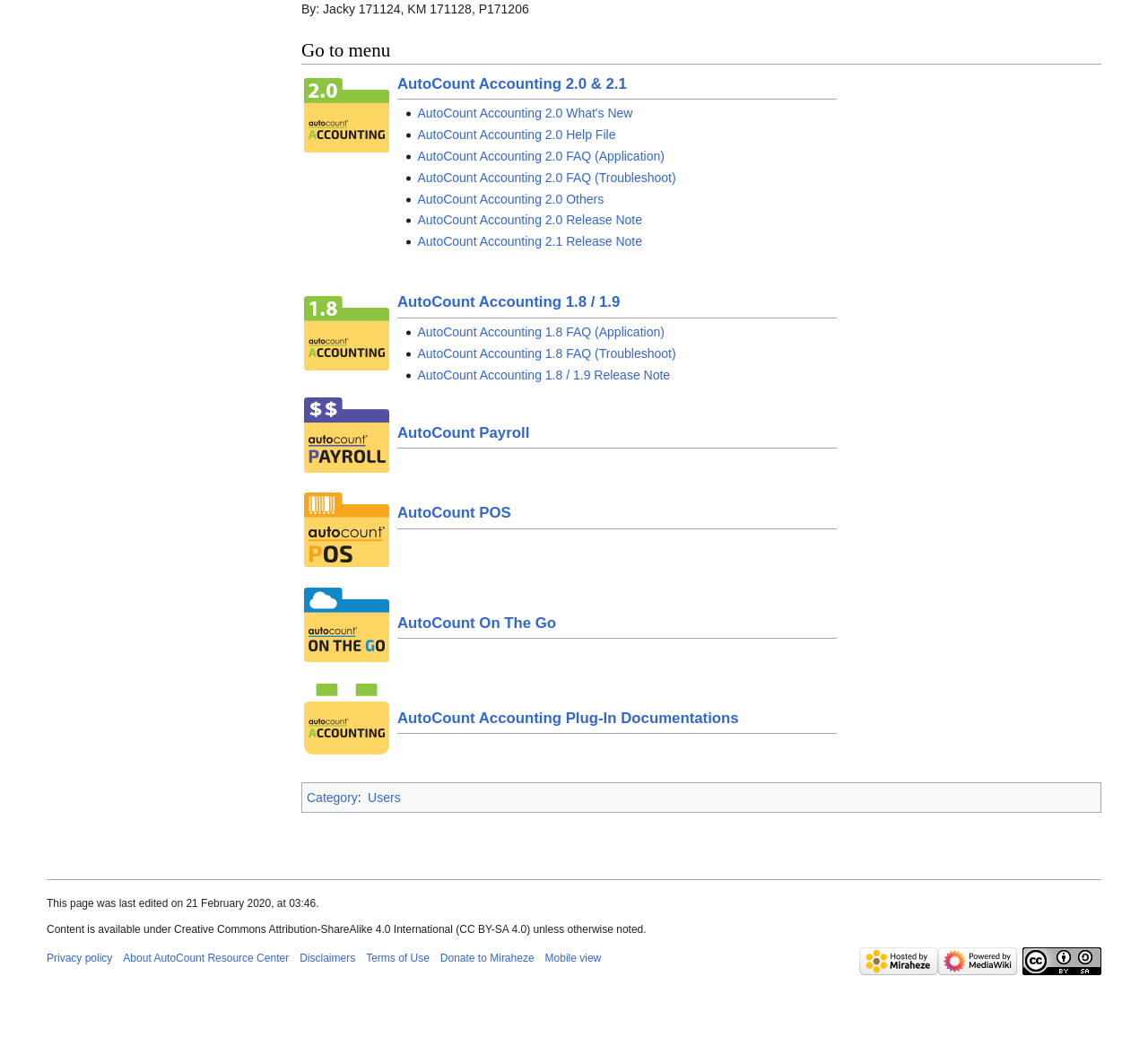Respond with a single word or phrase to the following question:
What is the orientation of the separator in the layout table?

horizontal